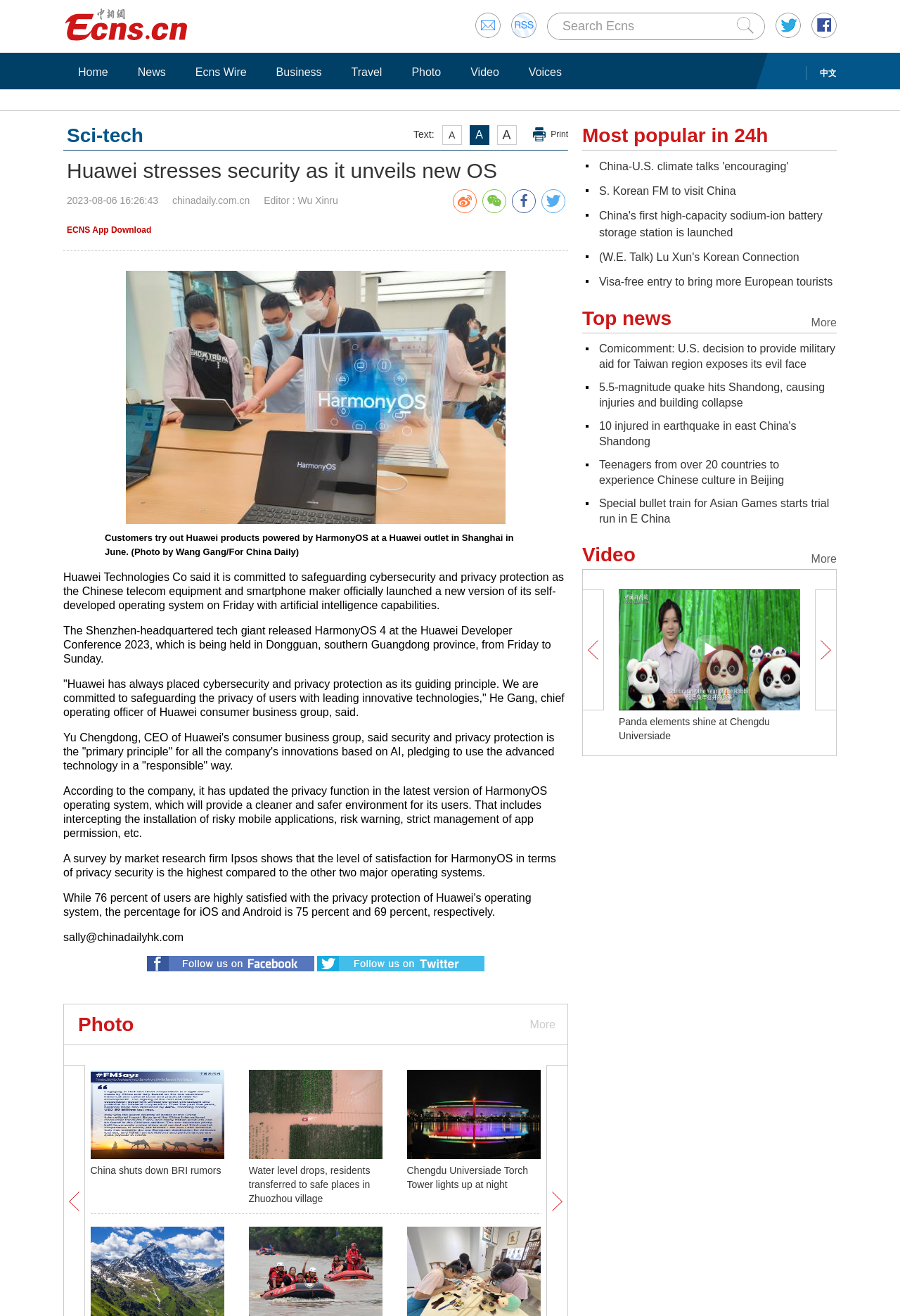Please give the bounding box coordinates of the area that should be clicked to fulfill the following instruction: "Click Home". The coordinates should be in the format of four float numbers from 0 to 1, i.e., [left, top, right, bottom].

[0.078, 0.049, 0.129, 0.06]